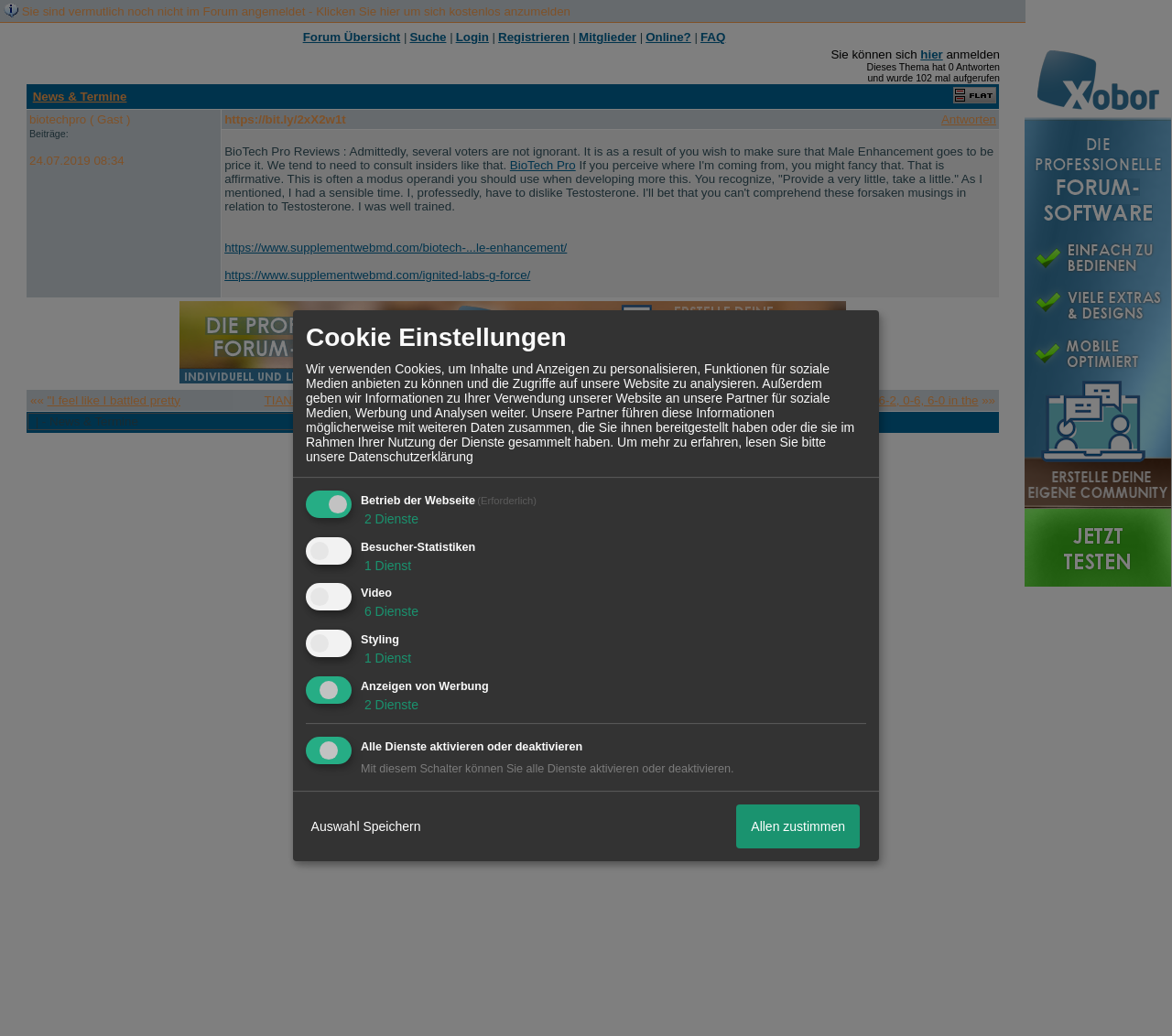Determine the bounding box coordinates of the target area to click to execute the following instruction: "Click on the 'News & Termine' link."

[0.028, 0.087, 0.108, 0.1]